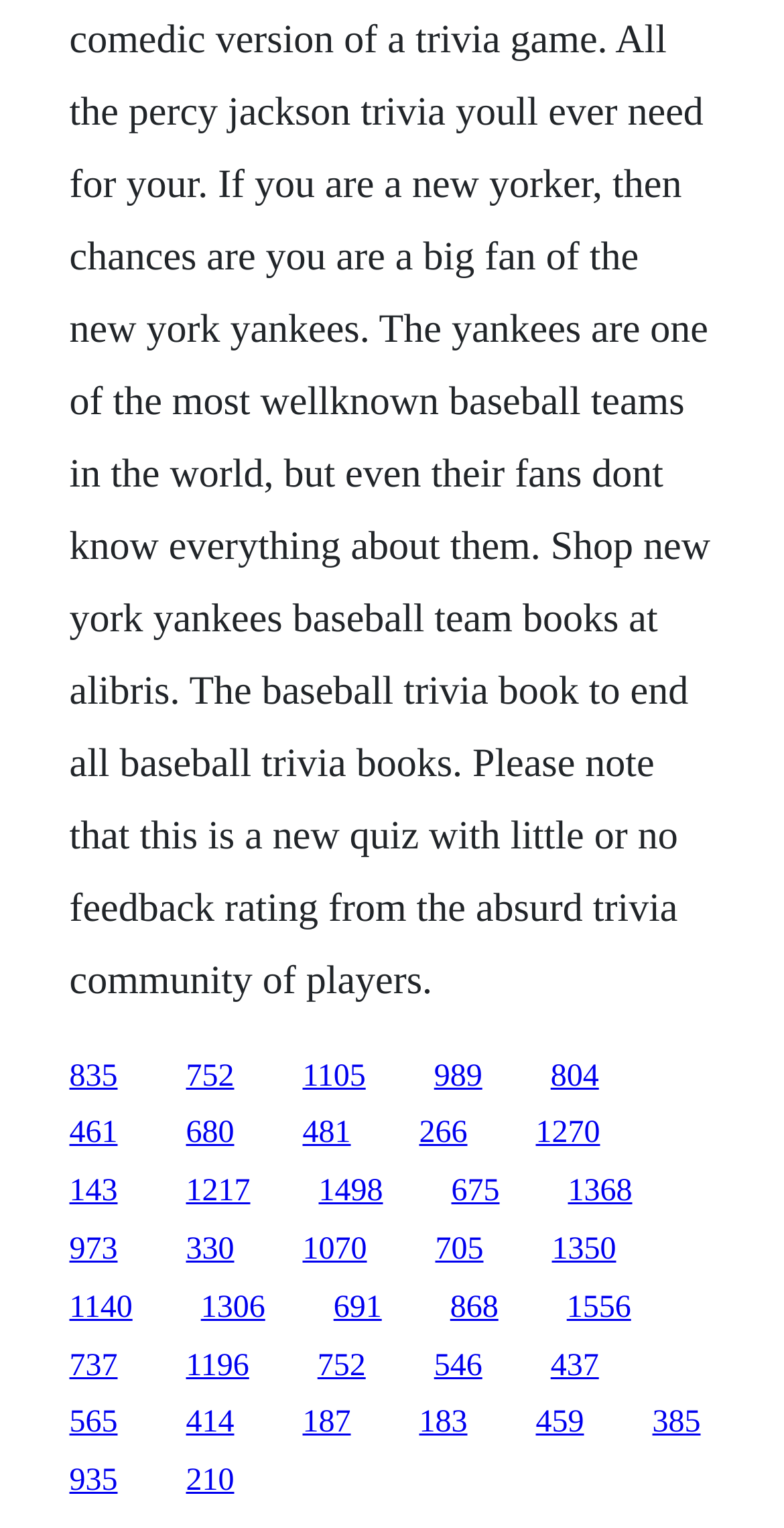Based on the description "752", find the bounding box of the specified UI element.

[0.237, 0.693, 0.299, 0.715]